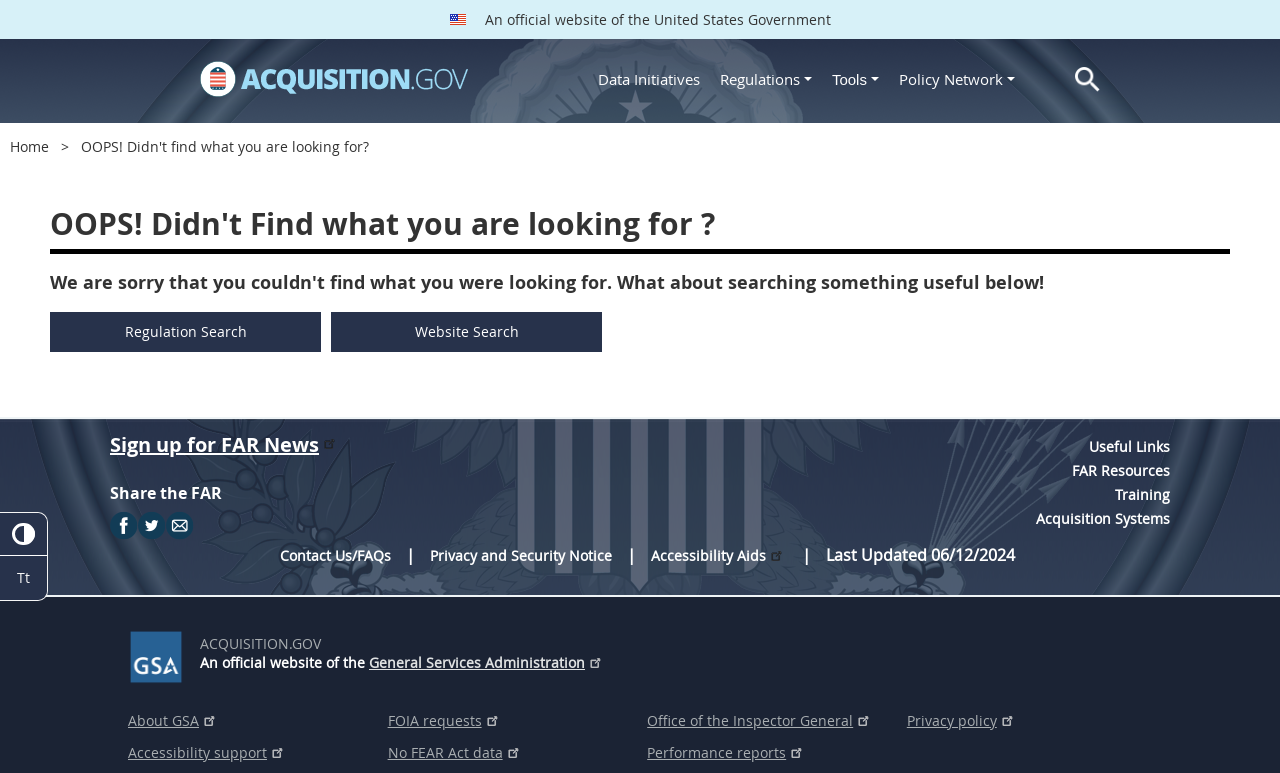Please identify the bounding box coordinates of the clickable element to fulfill the following instruction: "Click on Regulation Search". The coordinates should be four float numbers between 0 and 1, i.e., [left, top, right, bottom].

[0.039, 0.404, 0.251, 0.455]